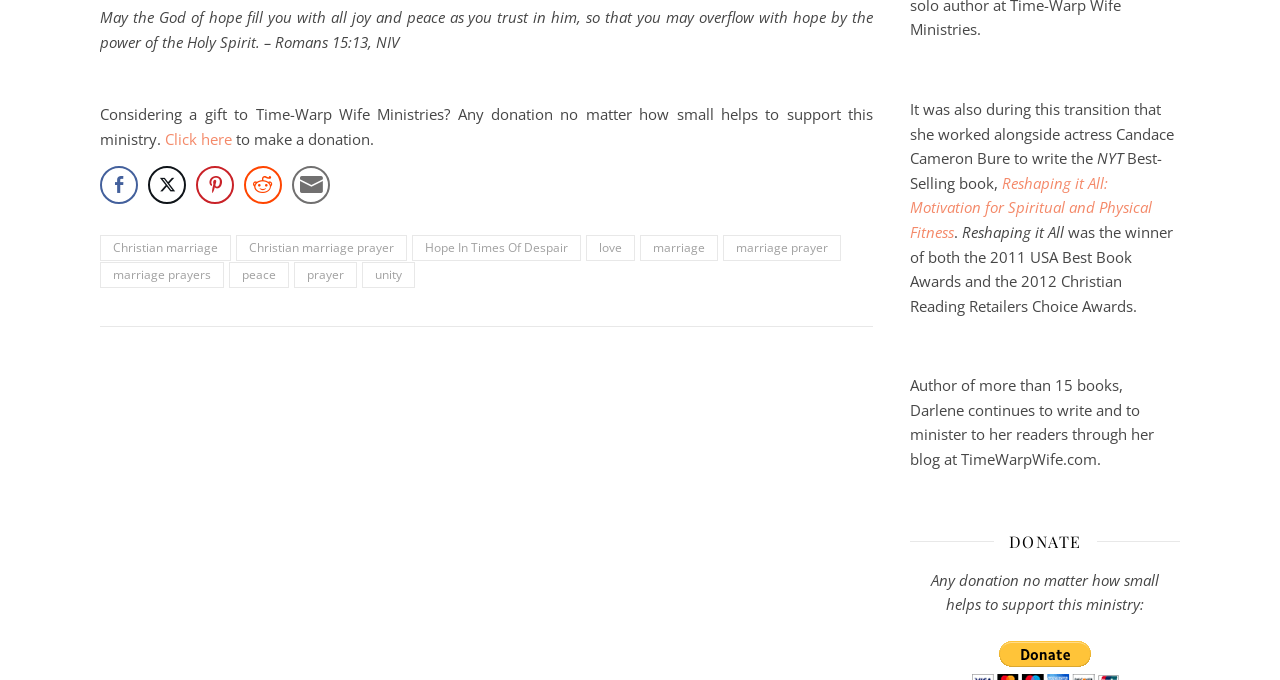What is the purpose of the 'Click here' link?
Answer briefly with a single word or phrase based on the image.

To make a donation